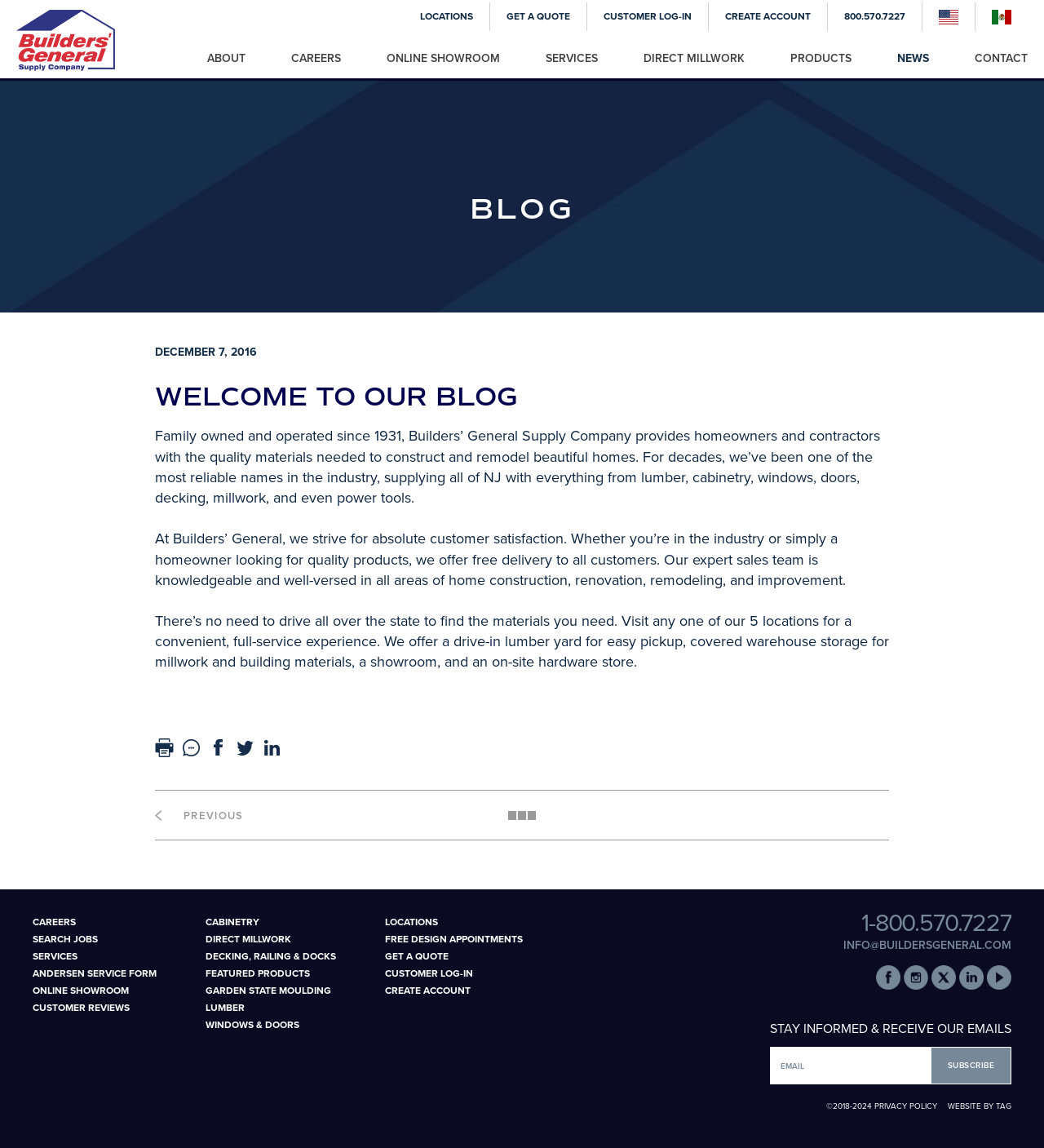Find the bounding box coordinates for the area that should be clicked to accomplish the instruction: "Visit the online showroom".

[0.37, 0.034, 0.479, 0.068]